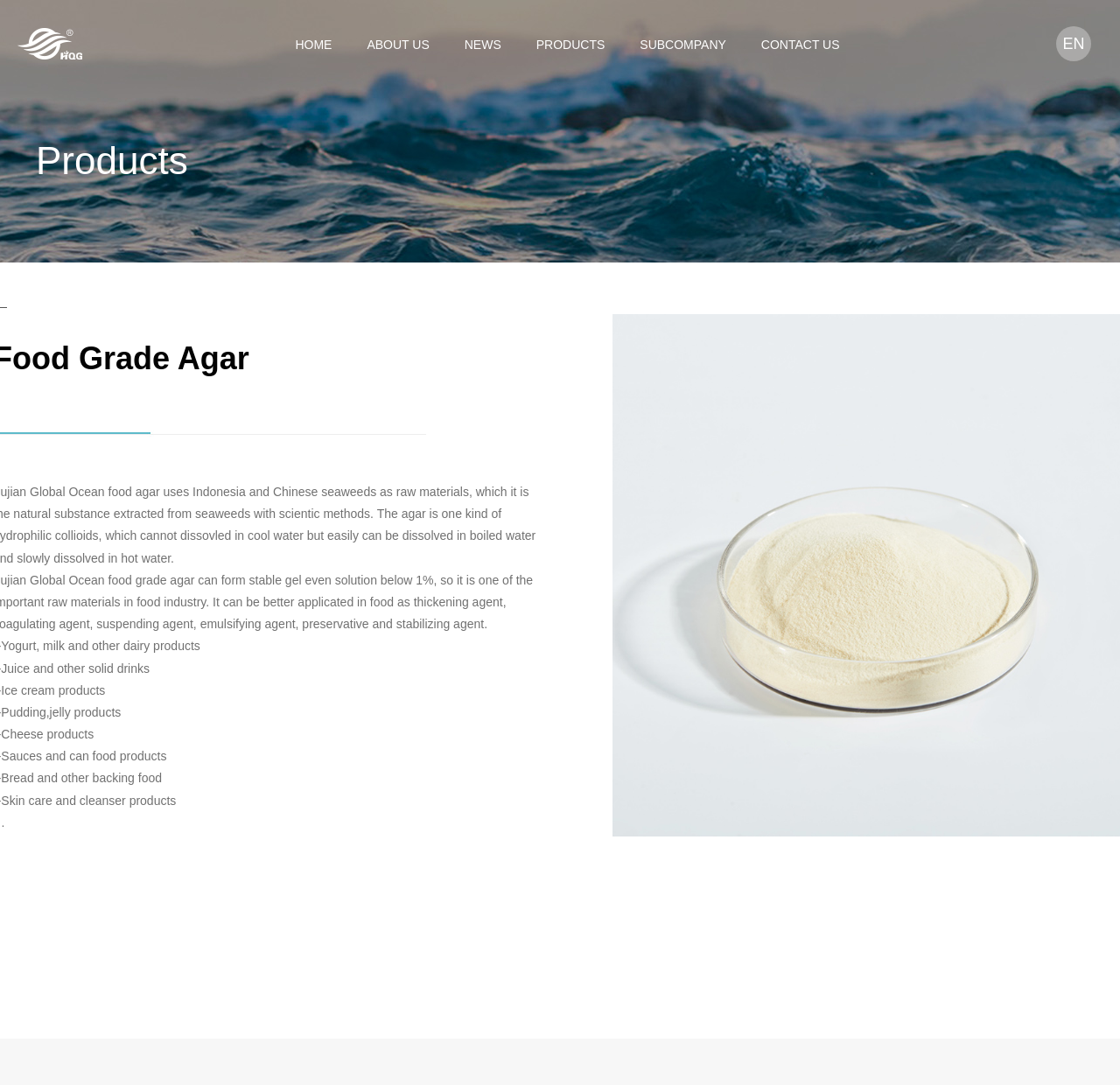Provide your answer in a single word or phrase: 
What is the current page?

Products